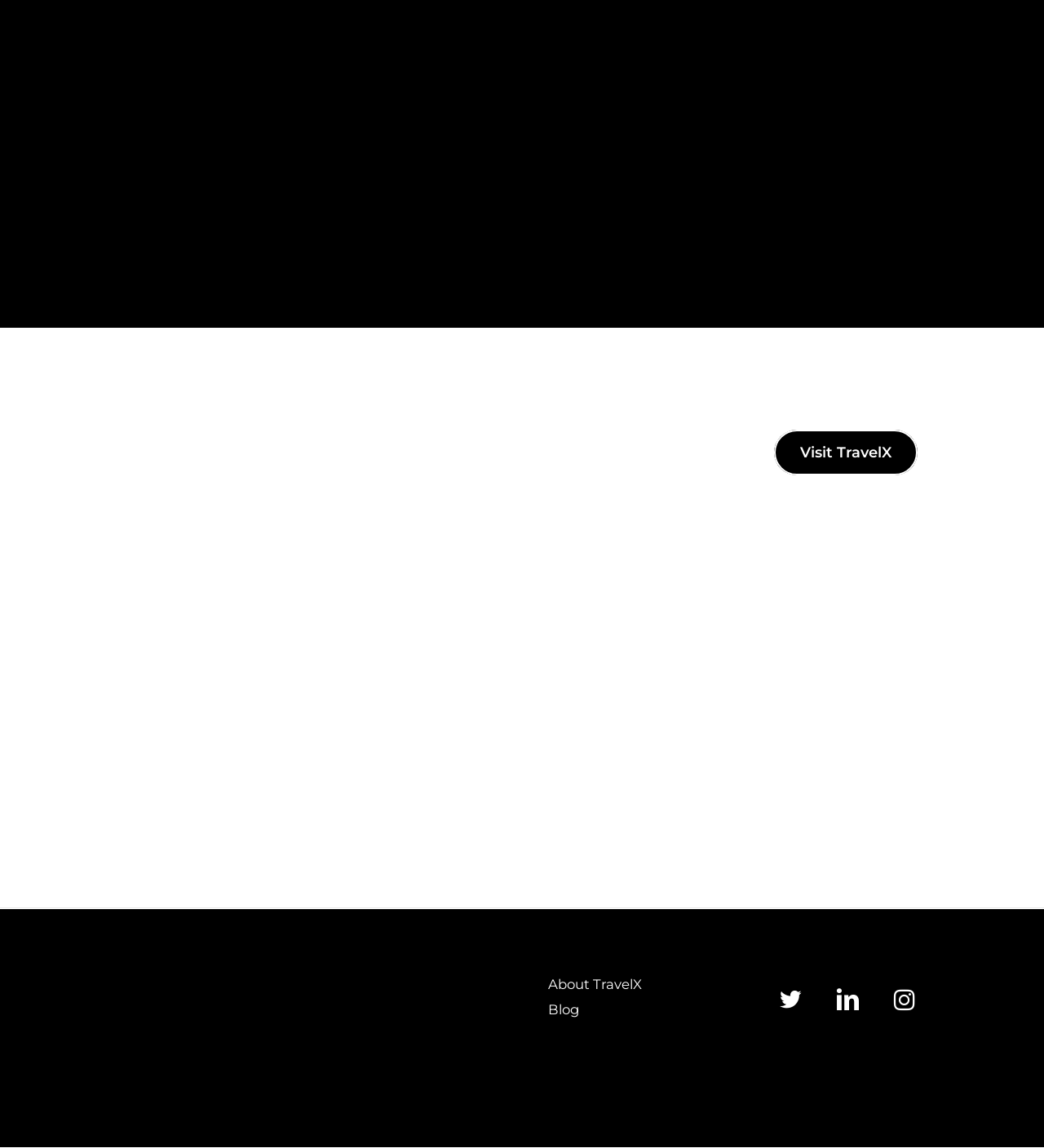Respond to the question below with a concise word or phrase:
What is the name of the new ticketing system?

NFTickets